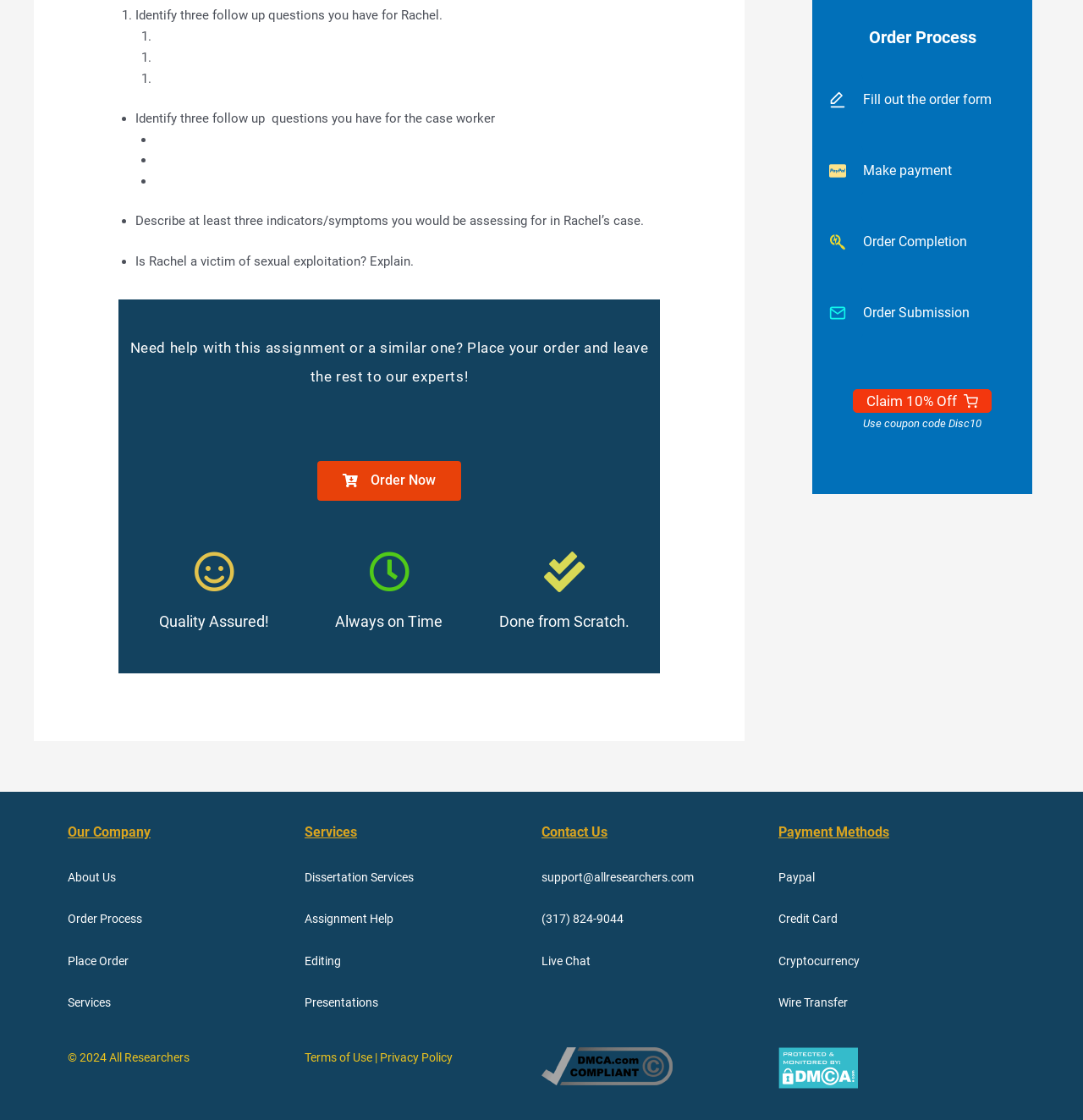Pinpoint the bounding box coordinates of the clickable element to carry out the following instruction: "Click on 'Claim 10% Off'."

[0.787, 0.347, 0.916, 0.369]